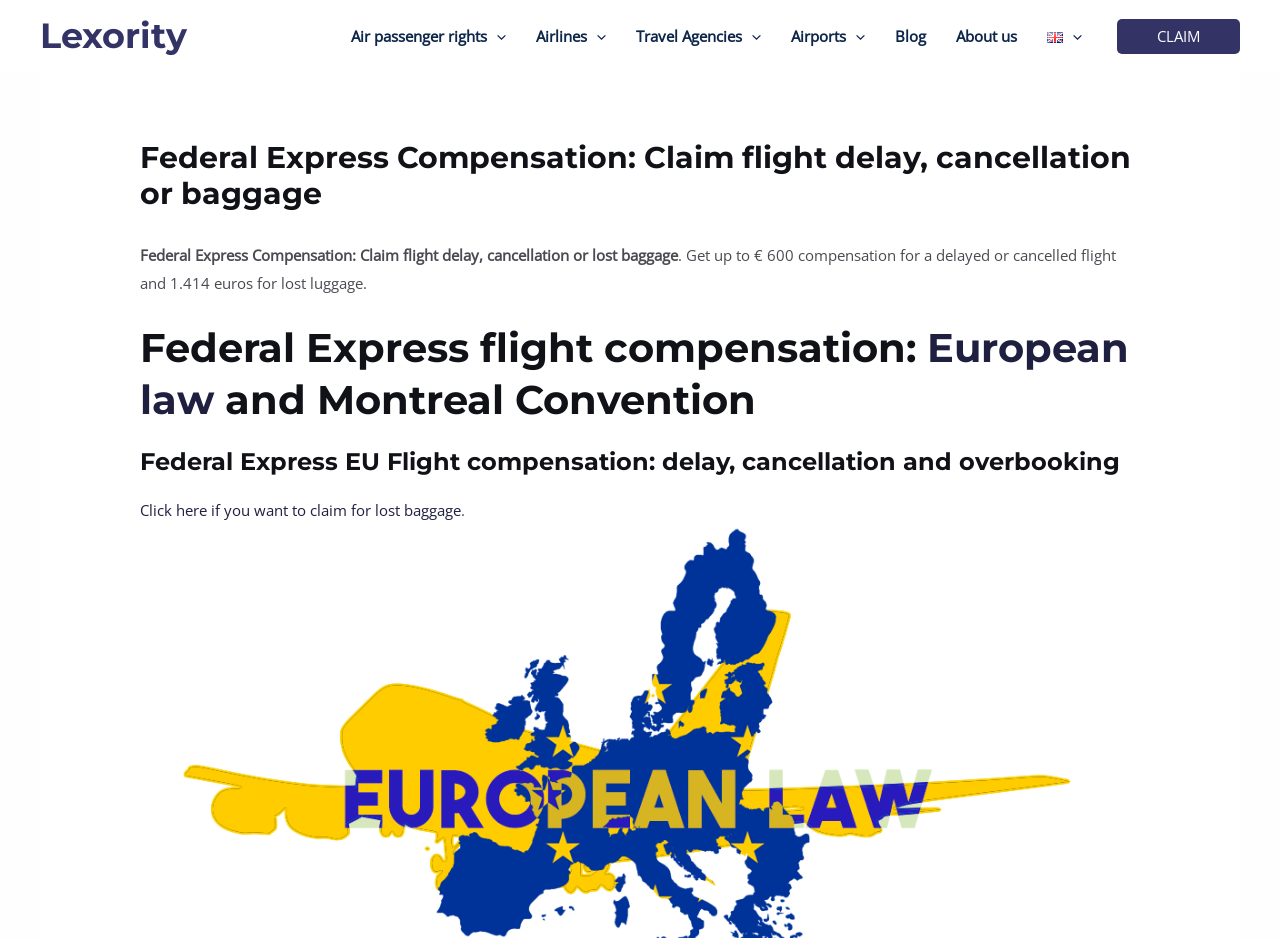Please find and give the text of the main heading on the webpage.

Federal Express Compensation: Claim flight delay, cancellation or baggage